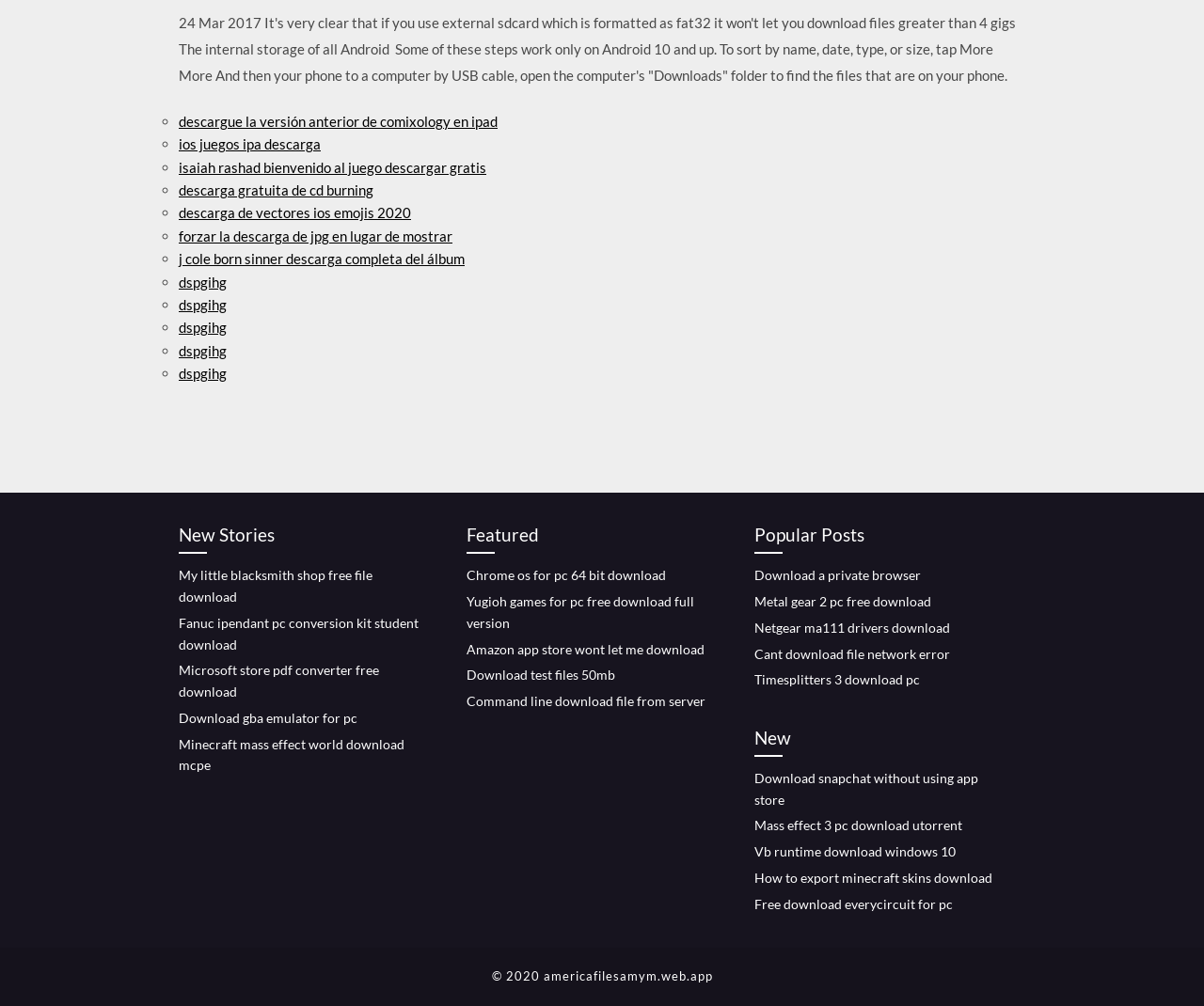Please determine the bounding box coordinates, formatted as (top-left x, top-left y, bottom-right x, bottom-right y), with all values as floating point numbers between 0 and 1. Identify the bounding box of the region described as: Download a private browser

[0.627, 0.564, 0.765, 0.58]